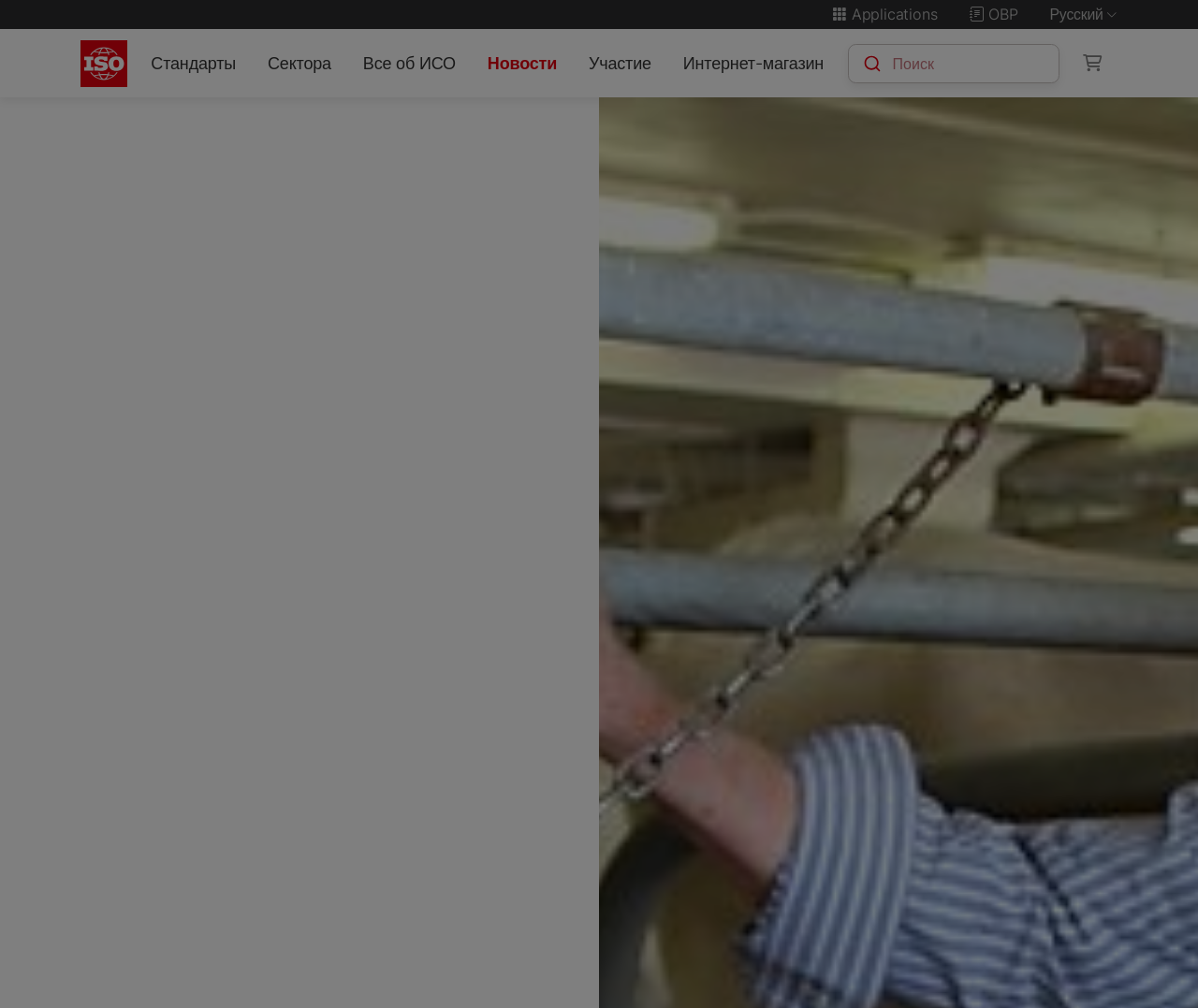Can you pinpoint the bounding box coordinates for the clickable element required for this instruction: "View all about ISO"? The coordinates should be four float numbers between 0 and 1, i.e., [left, top, right, bottom].

[0.296, 0.044, 0.387, 0.082]